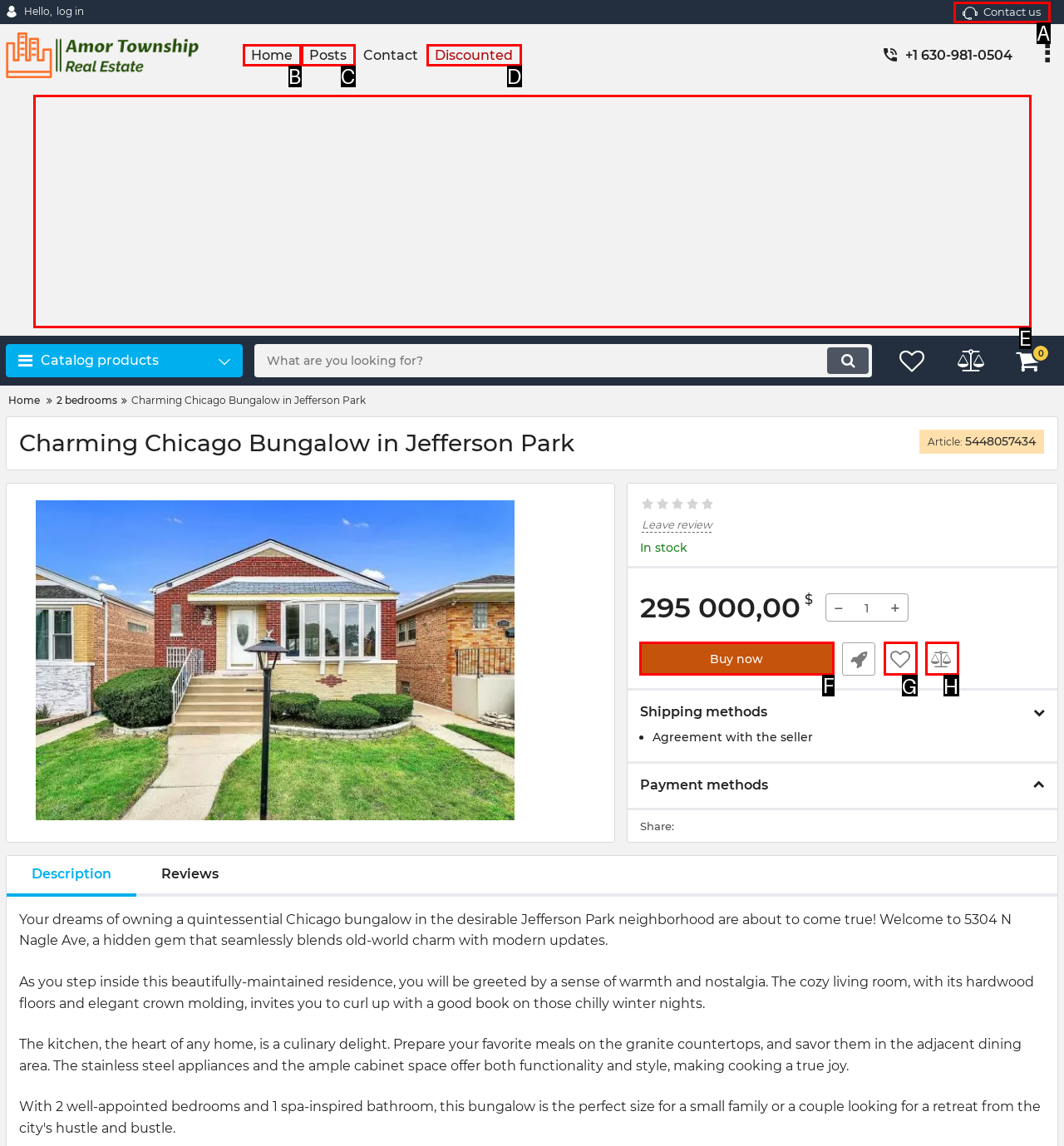Identify the appropriate lettered option to execute the following task: Click the 'Buy now' button
Respond with the letter of the selected choice.

F